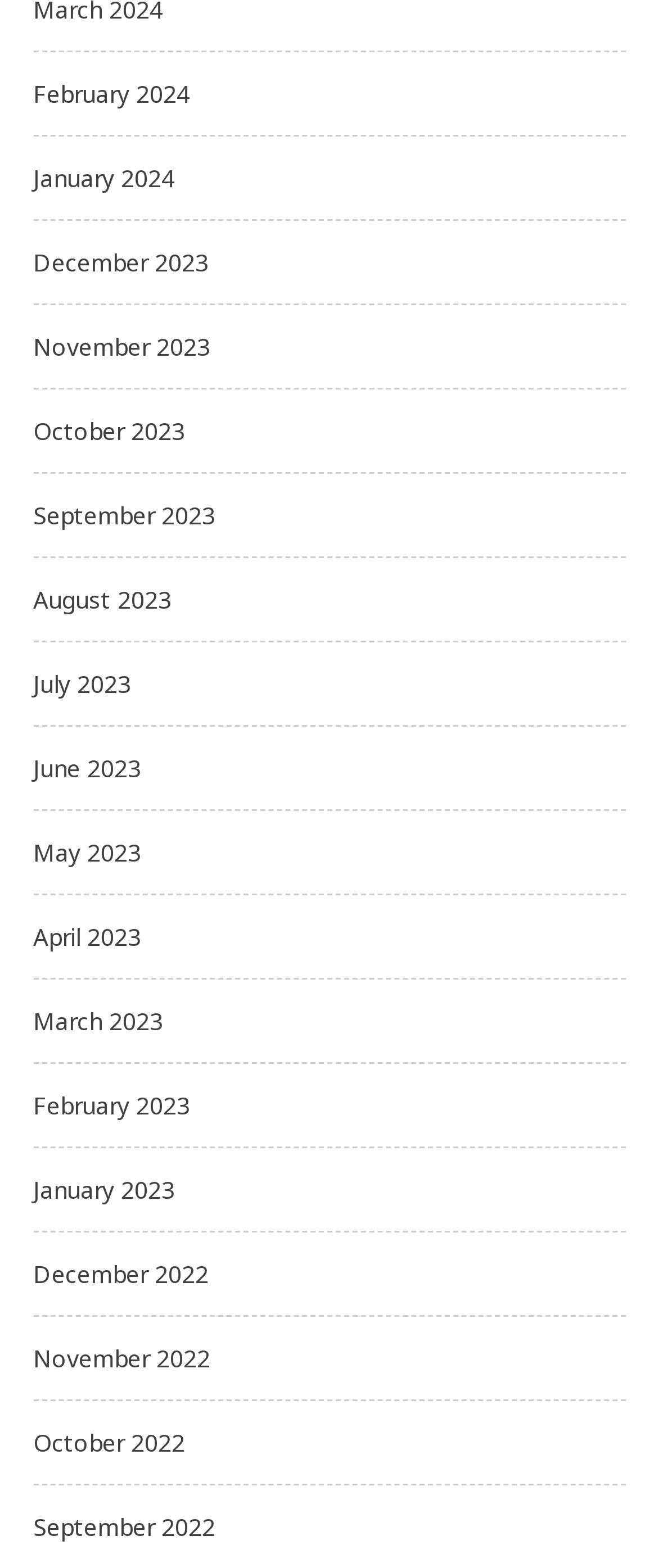Please determine the bounding box coordinates of the element to click on in order to accomplish the following task: "view February 2024". Ensure the coordinates are four float numbers ranging from 0 to 1, i.e., [left, top, right, bottom].

[0.05, 0.049, 0.288, 0.069]